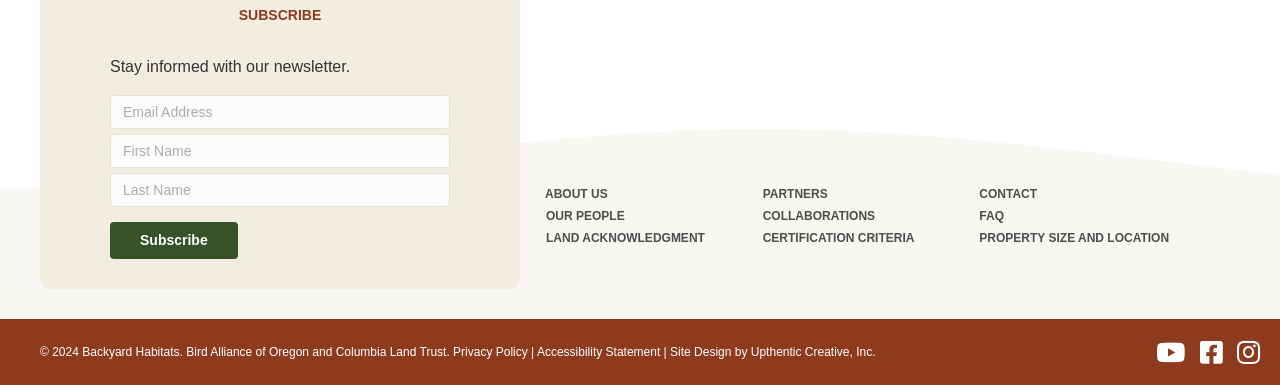Locate the bounding box coordinates of the region to be clicked to comply with the following instruction: "Click the Columbia land trust logo". The coordinates must be four float numbers between 0 and 1, in the form [left, top, right, bottom].

[0.422, 0.103, 0.571, 0.147]